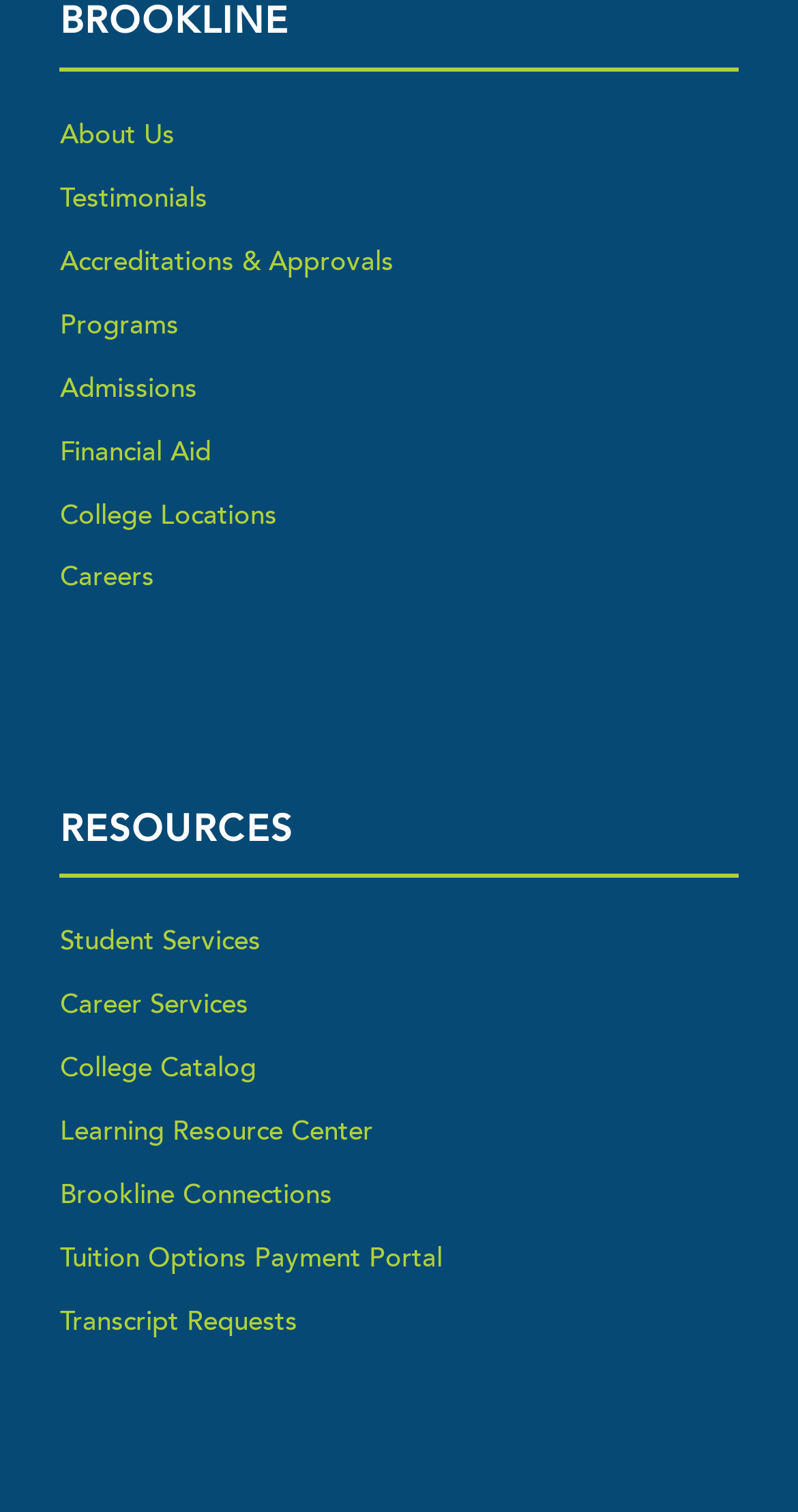Please reply with a single word or brief phrase to the question: 
What is the first link under 'BROOKLINE'?

About Us